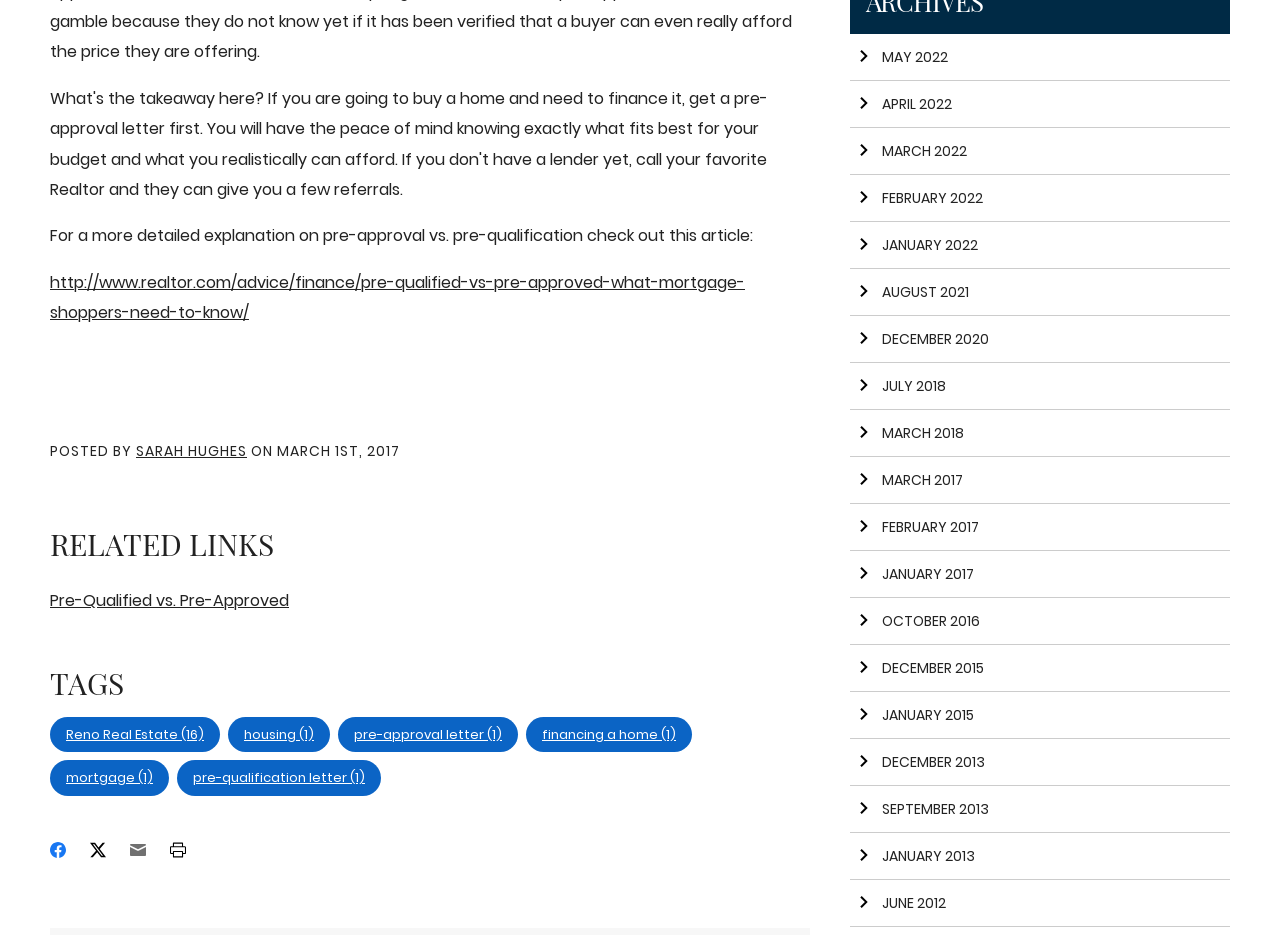Provide a brief response to the question below using a single word or phrase: 
Who is the author of the article?

Sarah Hughes